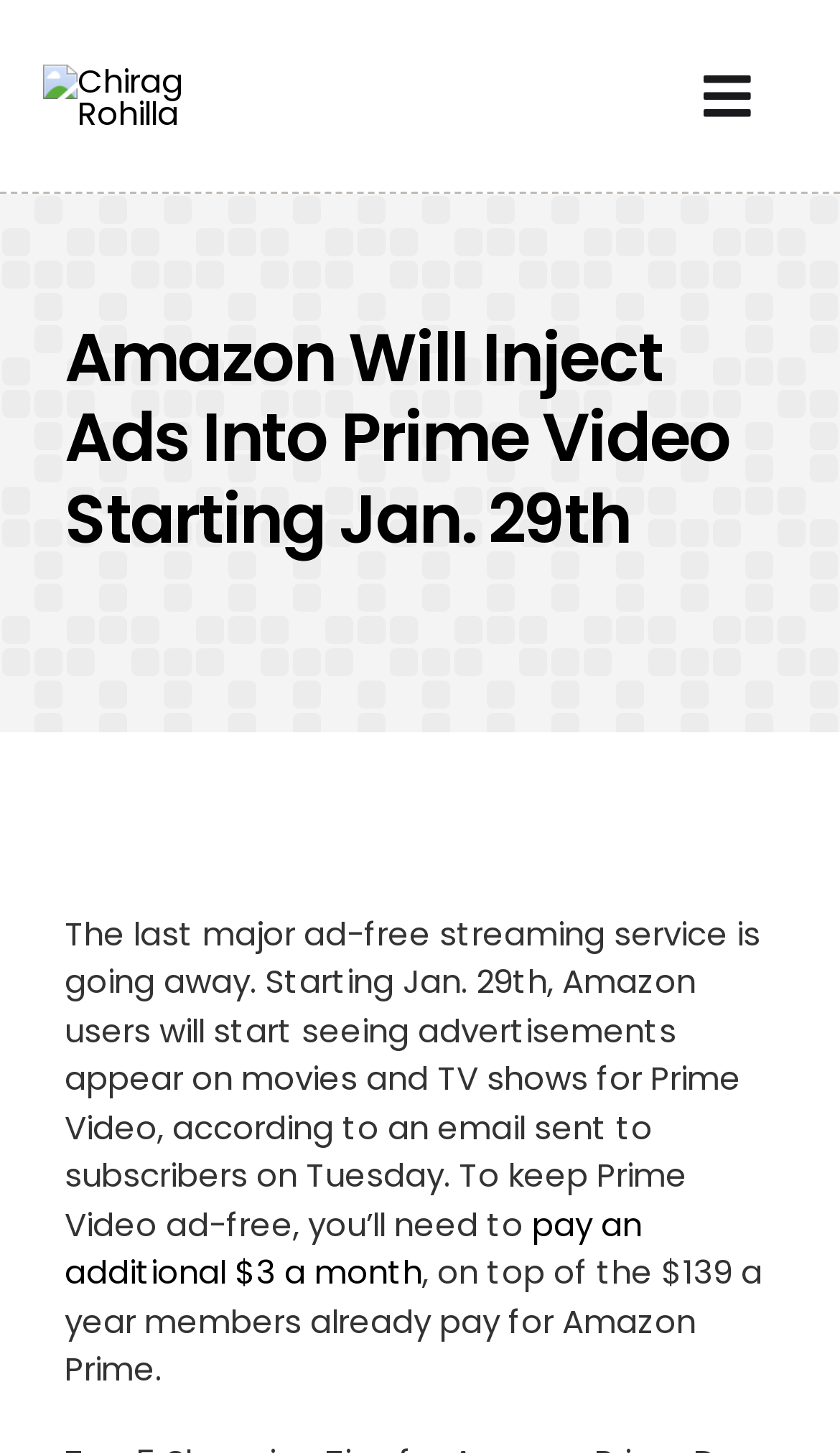Reply to the question with a brief word or phrase: Who is the author of the article?

Chirag Rohilla